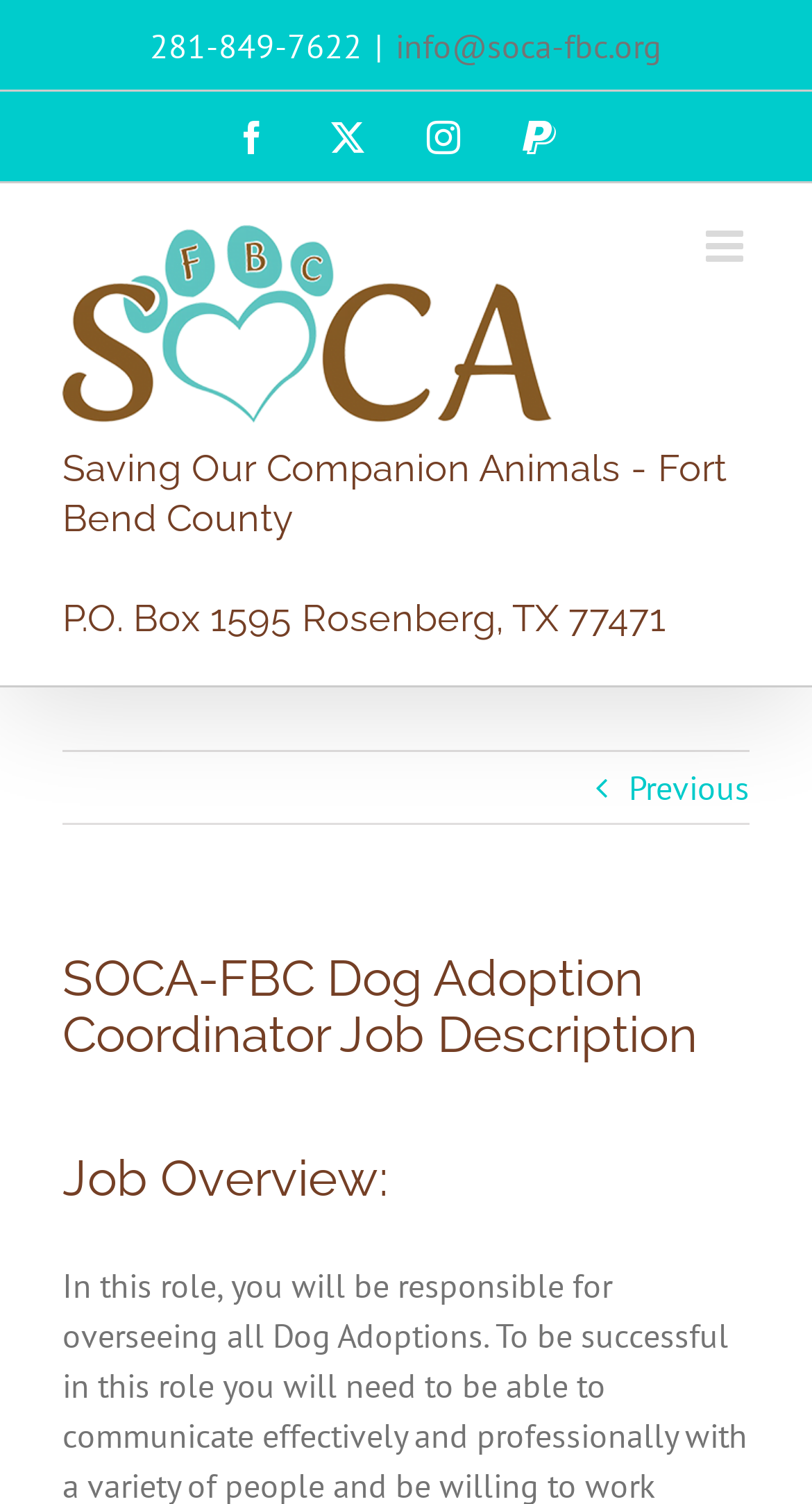Pinpoint the bounding box coordinates of the area that should be clicked to complete the following instruction: "Send an email". The coordinates must be given as four float numbers between 0 and 1, i.e., [left, top, right, bottom].

[0.487, 0.016, 0.815, 0.044]